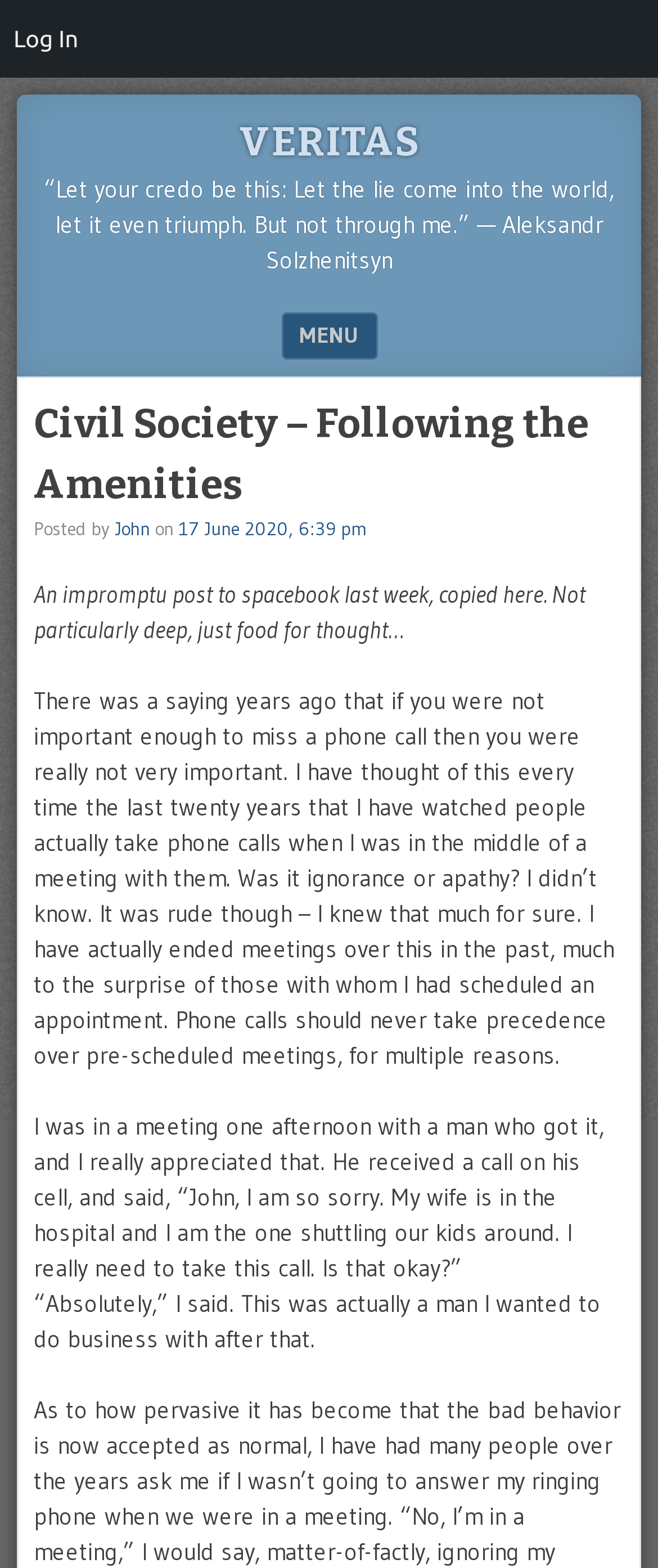Observe the image and answer the following question in detail: What is the name of the author of the post?

The author's name is mentioned in the post as 'John' which is linked and can be found in the section 'Posted by'.